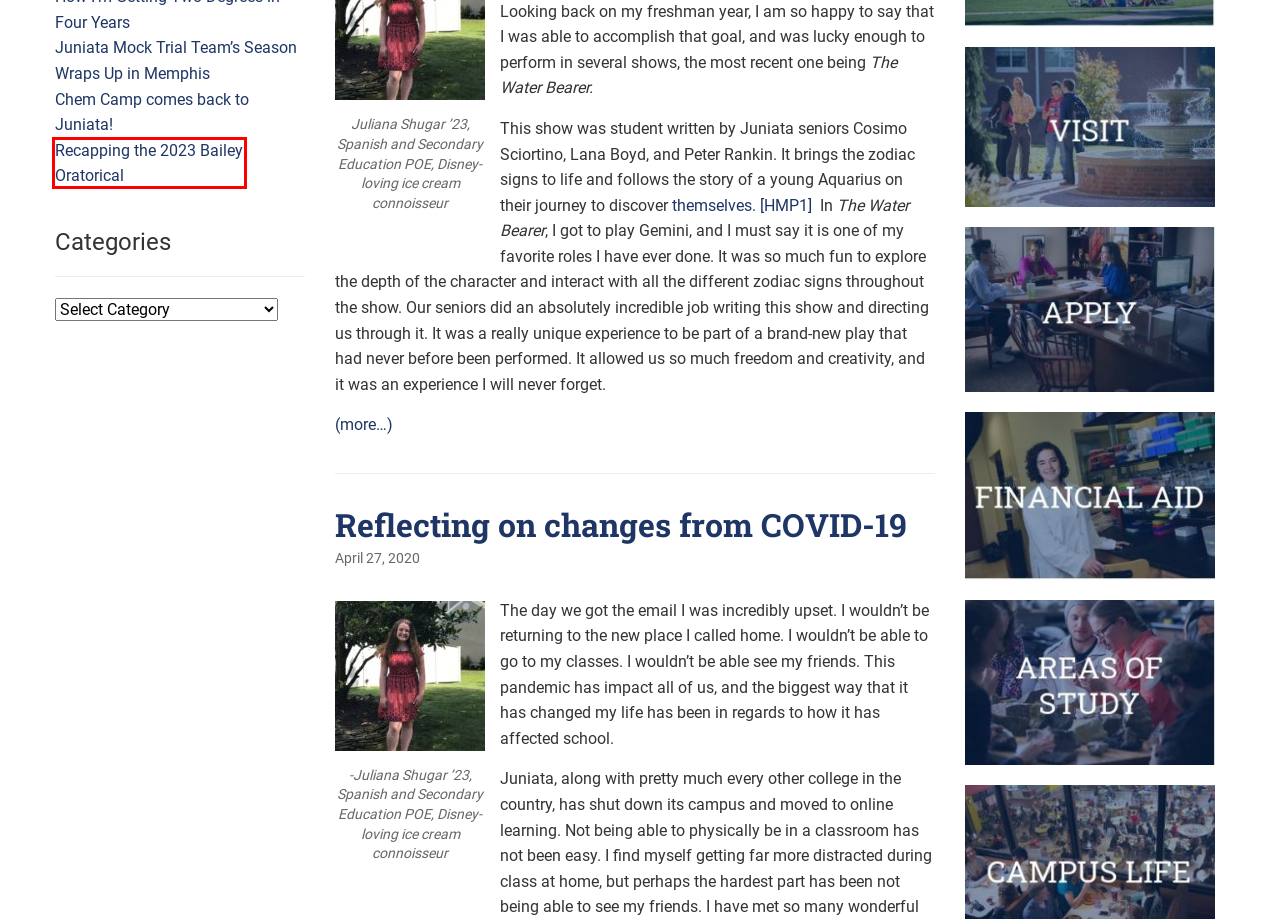You are presented with a screenshot of a webpage with a red bounding box. Select the webpage description that most closely matches the new webpage after clicking the element inside the red bounding box. The options are:
A. Parents – Juniata College Admission Blog
B. Student Vlog – Juniata College Admission Blog
C. Juniata Mock Trial Team’s Season Wraps Up in Memphis – Juniata College Admission Blog
D. Reflecting on changes from COVID-19 – Juniata College Admission Blog
E. What I wish I knew – Juliana Shugar ’23 – Juniata College Admission Blog
F. Admission Counselor Voices – Juniata College Admission Blog
G. Recapping the 2023 Bailey Oratorical – Juniata College Admission Blog
H. Chem Camp comes back to Juniata! – Juniata College Admission Blog

G